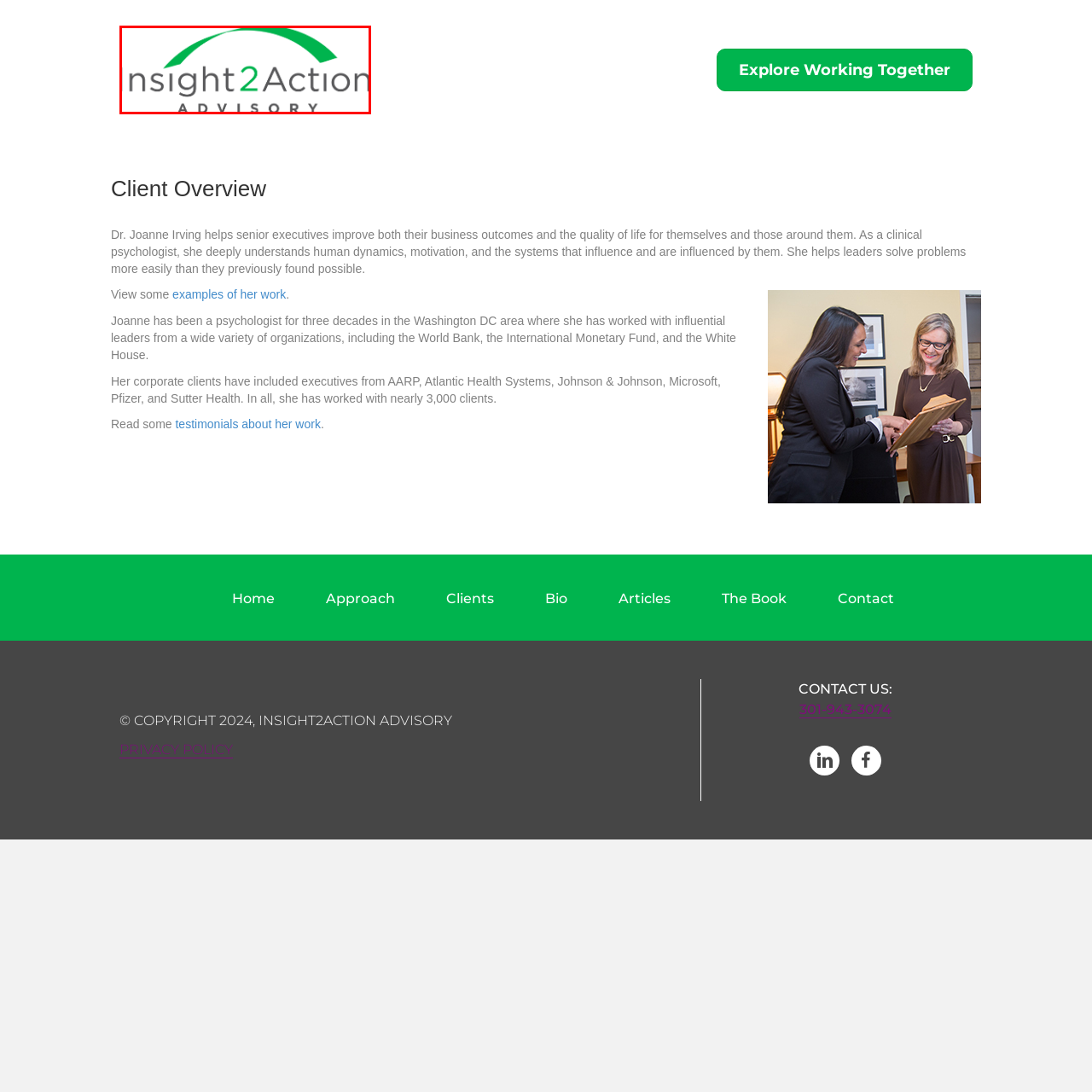Compose a thorough description of the image encased in the red perimeter.

The image displays the logo for "Insight2Action Advisory," featuring the name prominently in a modern font. The "Insight2Action" text is colored with a vibrant green "2," symbolizing a dynamic approach to leadership and development. Below the main title, the word "ADVISORY" appears in a lighter gray, creating a visually balanced composition. This logo encapsulates the firm’s focus on providing motivational development workshops and consulting services in the Washington DC area, aimed at helping senior executives enhance their business outcomes and overall well-being.